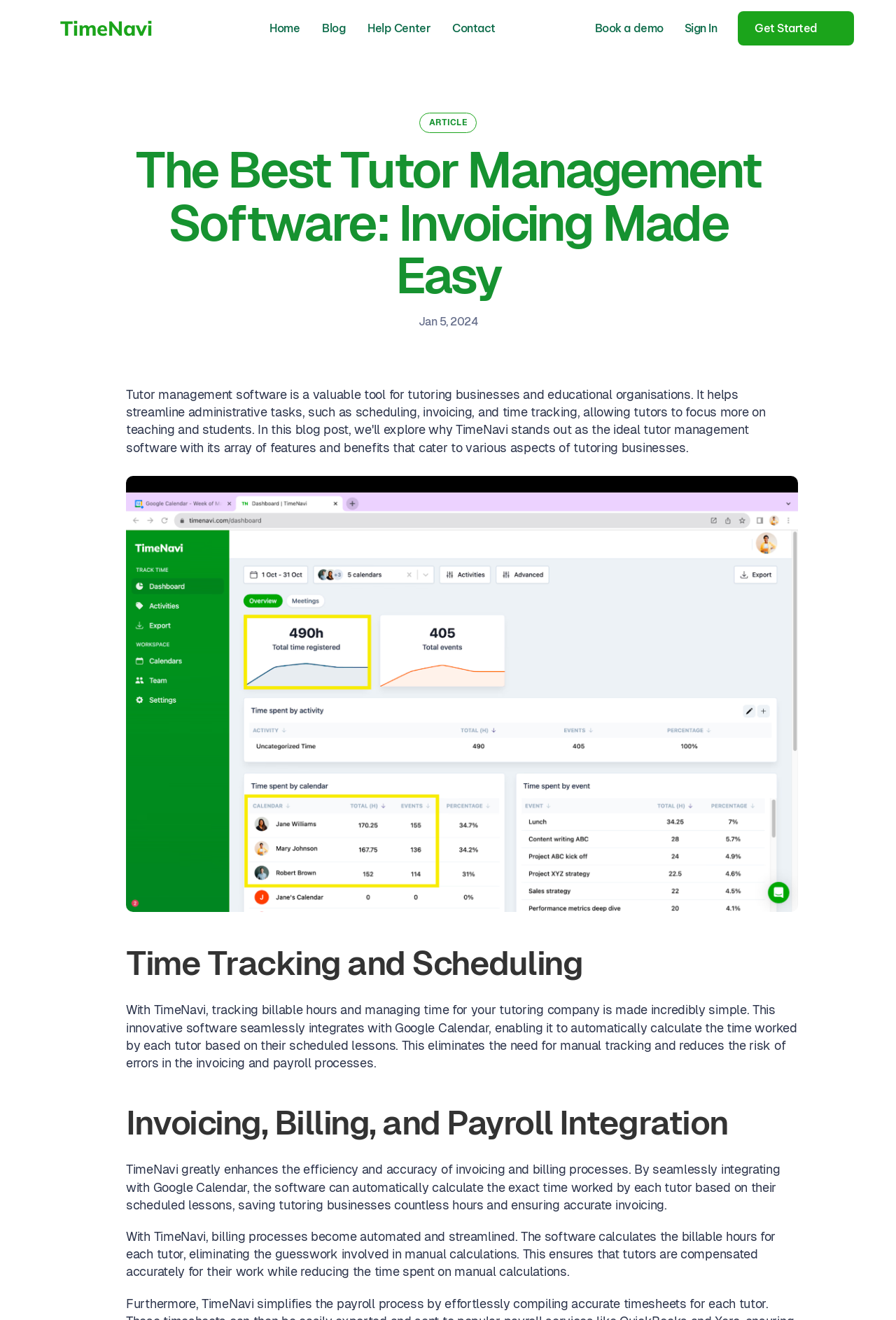Locate the heading on the webpage and return its text.

The Best Tutor Management Software: Invoicing Made Easy